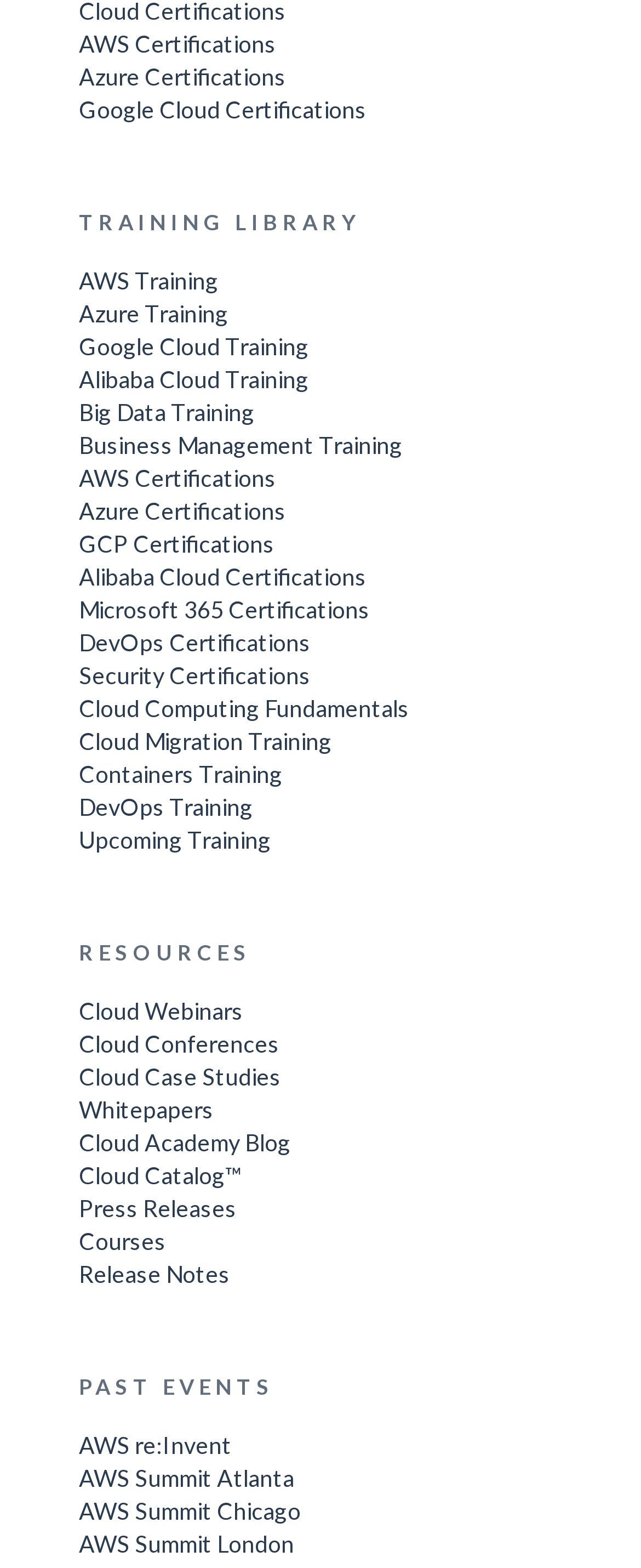Answer briefly with one word or phrase:
What type of certifications are listed on the webpage?

Cloud certifications